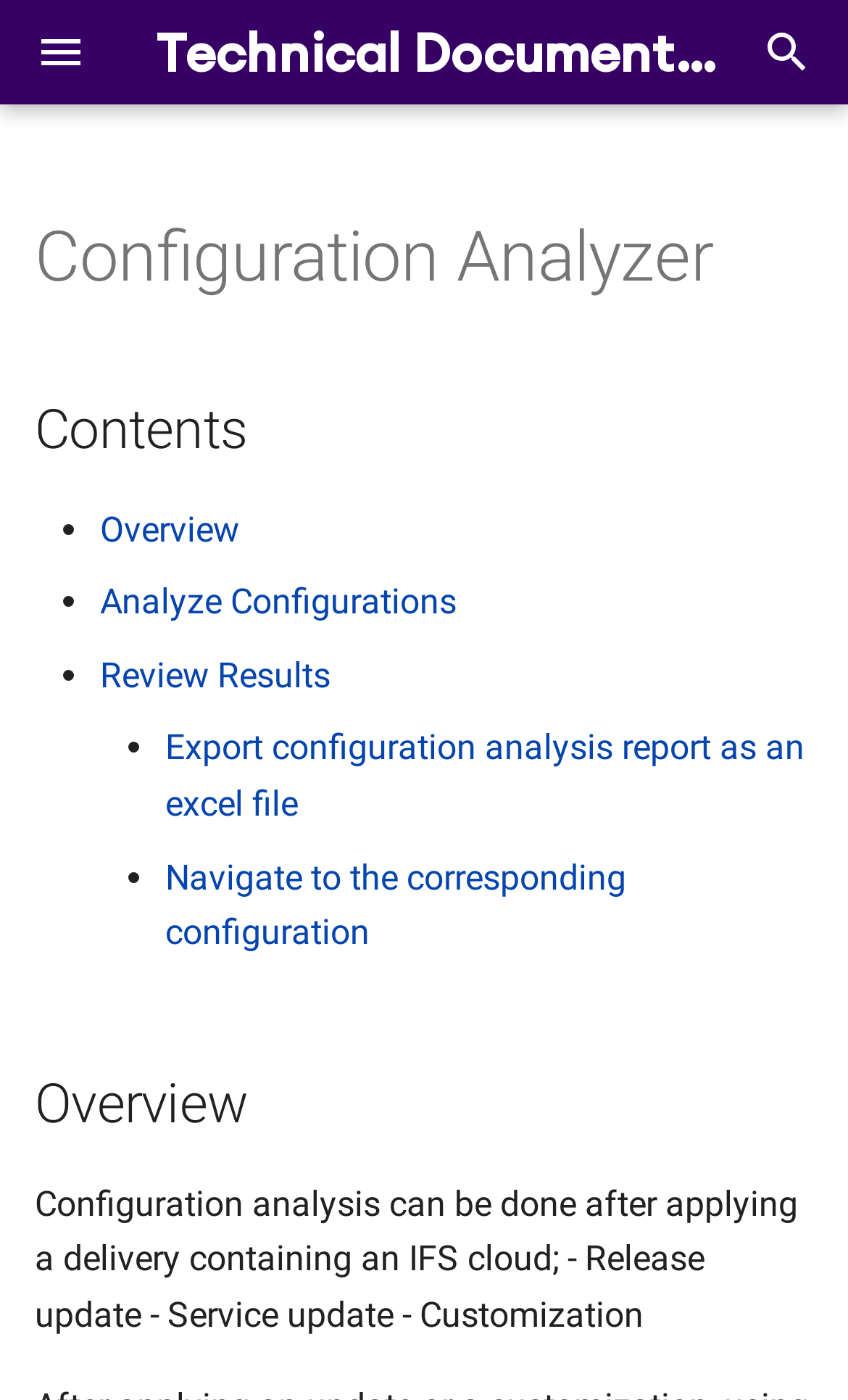Based on the description "¶", find the bounding box of the specified UI element.

[0.867, 0.152, 0.905, 0.217]